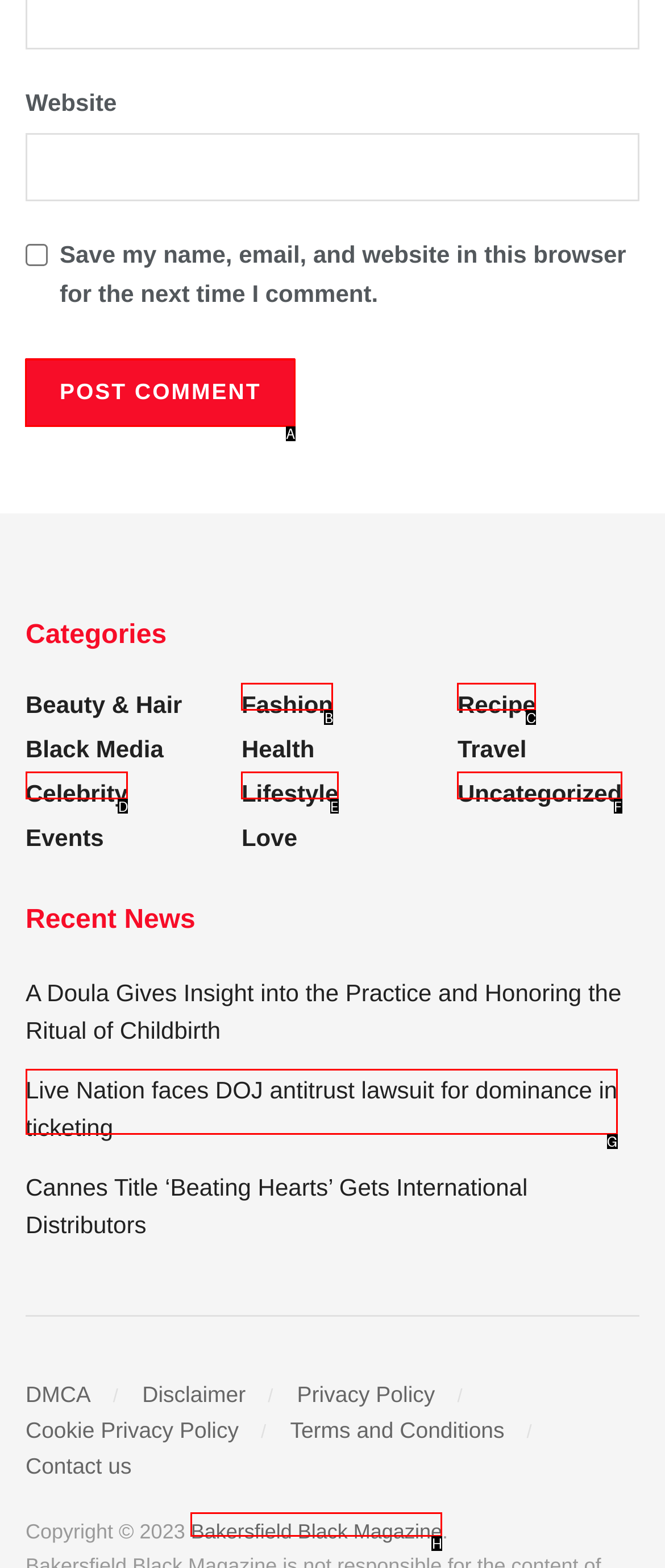Identify the HTML element to click to execute this task: Go to Paint and Sip in Sydney Respond with the letter corresponding to the proper option.

None